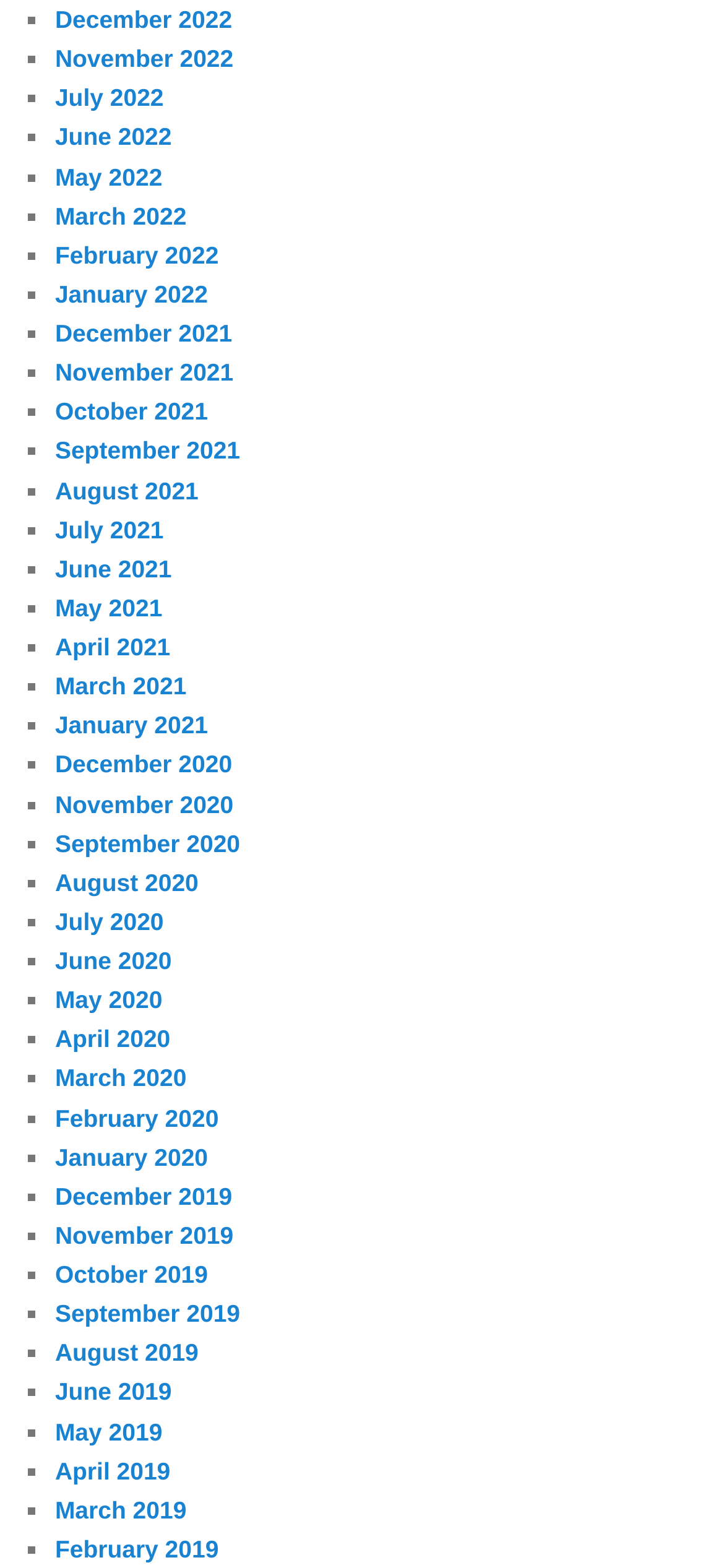Identify the bounding box coordinates for the element you need to click to achieve the following task: "Click on December 2022". Provide the bounding box coordinates as four float numbers between 0 and 1, in the form [left, top, right, bottom].

[0.076, 0.004, 0.321, 0.021]